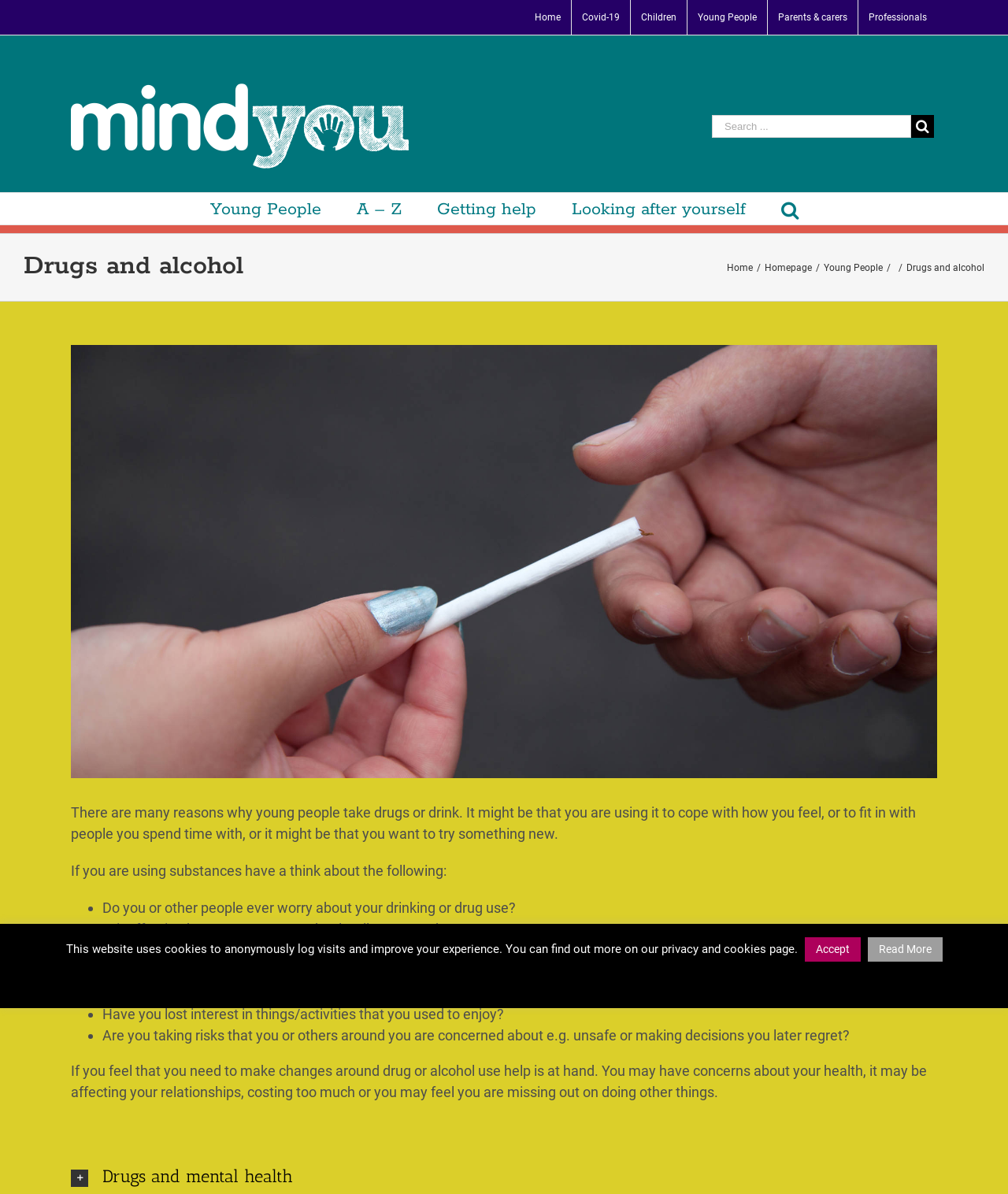Using the description: "Home", identify the bounding box of the corresponding UI element in the screenshot.

None